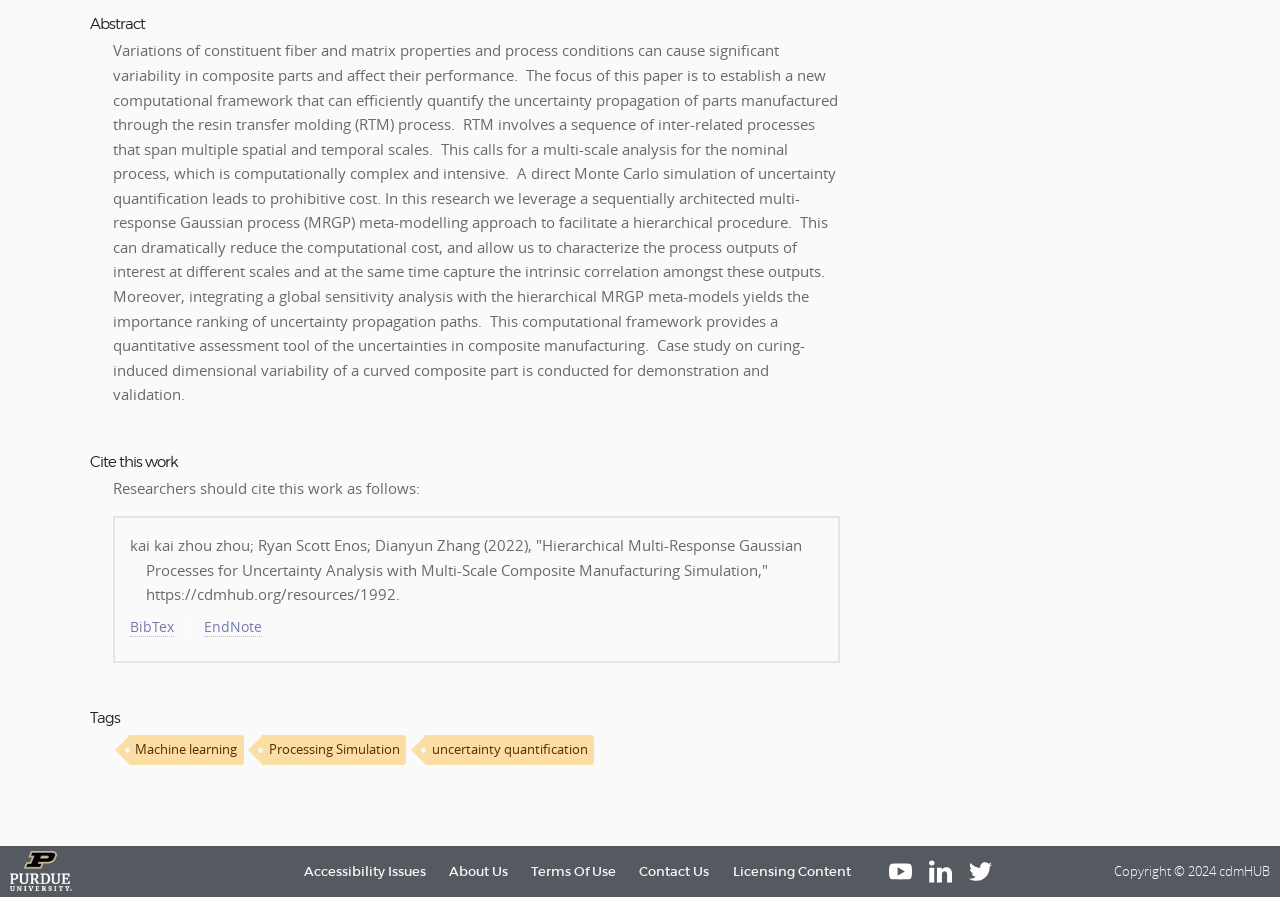Locate the bounding box coordinates for the element described below: "Terms of use". The coordinates must be four float values between 0 and 1, formatted as [left, top, right, bottom].

[0.415, 0.963, 0.481, 0.979]